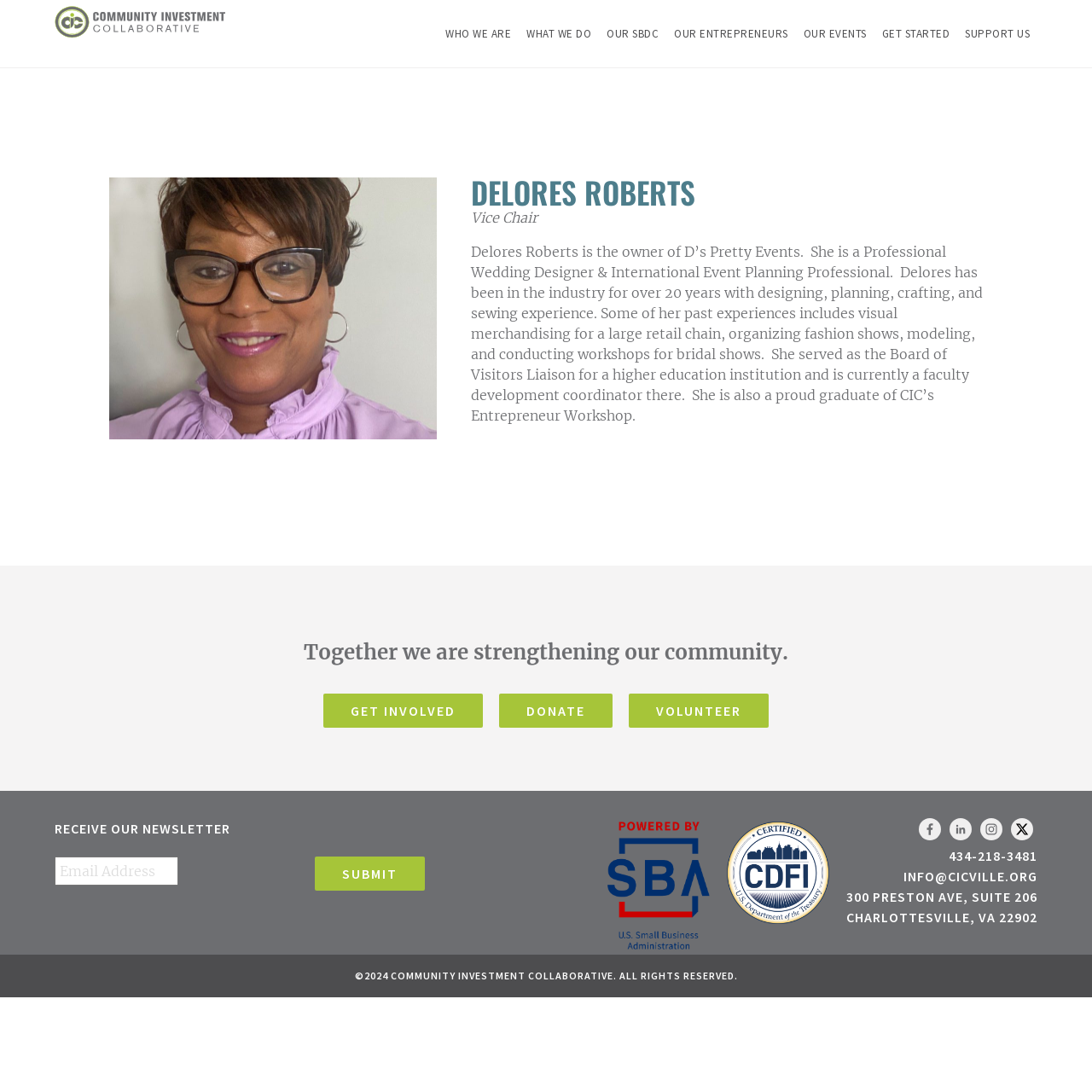Answer the following in one word or a short phrase: 
What is the address of the Community Investment Collaborative?

300 Preston Ave, Suite 206 Charlottesville, VA 22902